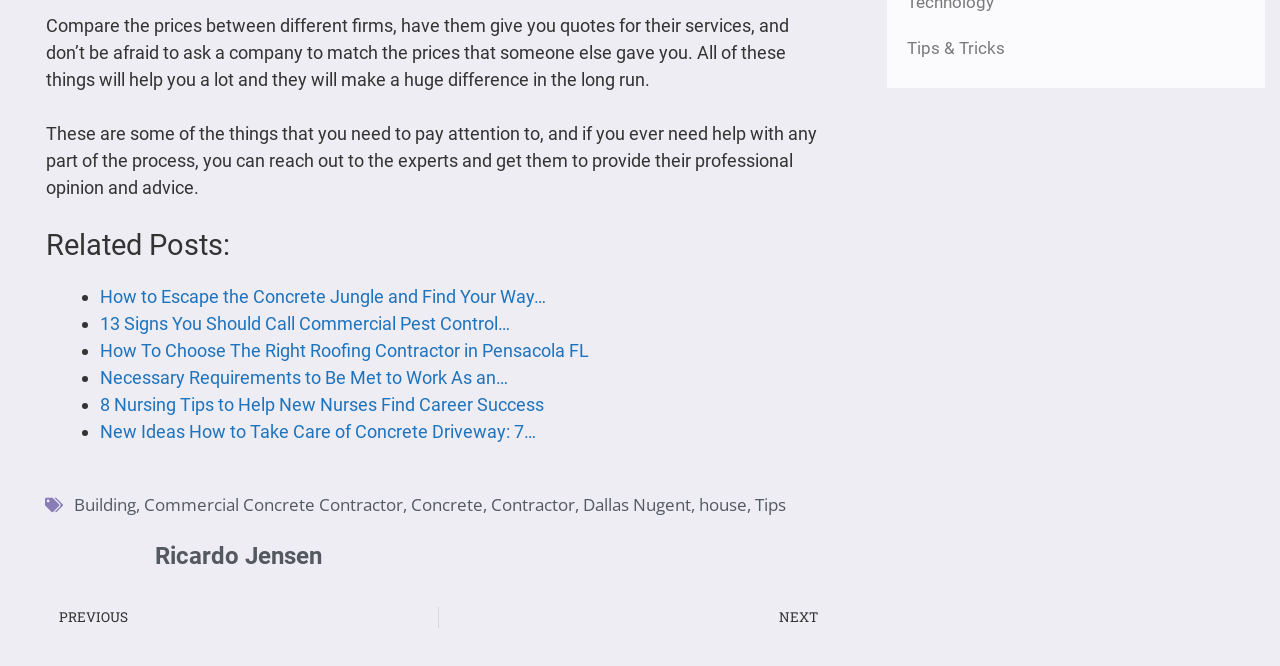Highlight the bounding box coordinates of the region I should click on to meet the following instruction: "Click on 'How to Escape the Concrete Jungle and Find Your Way…'".

[0.078, 0.43, 0.427, 0.461]